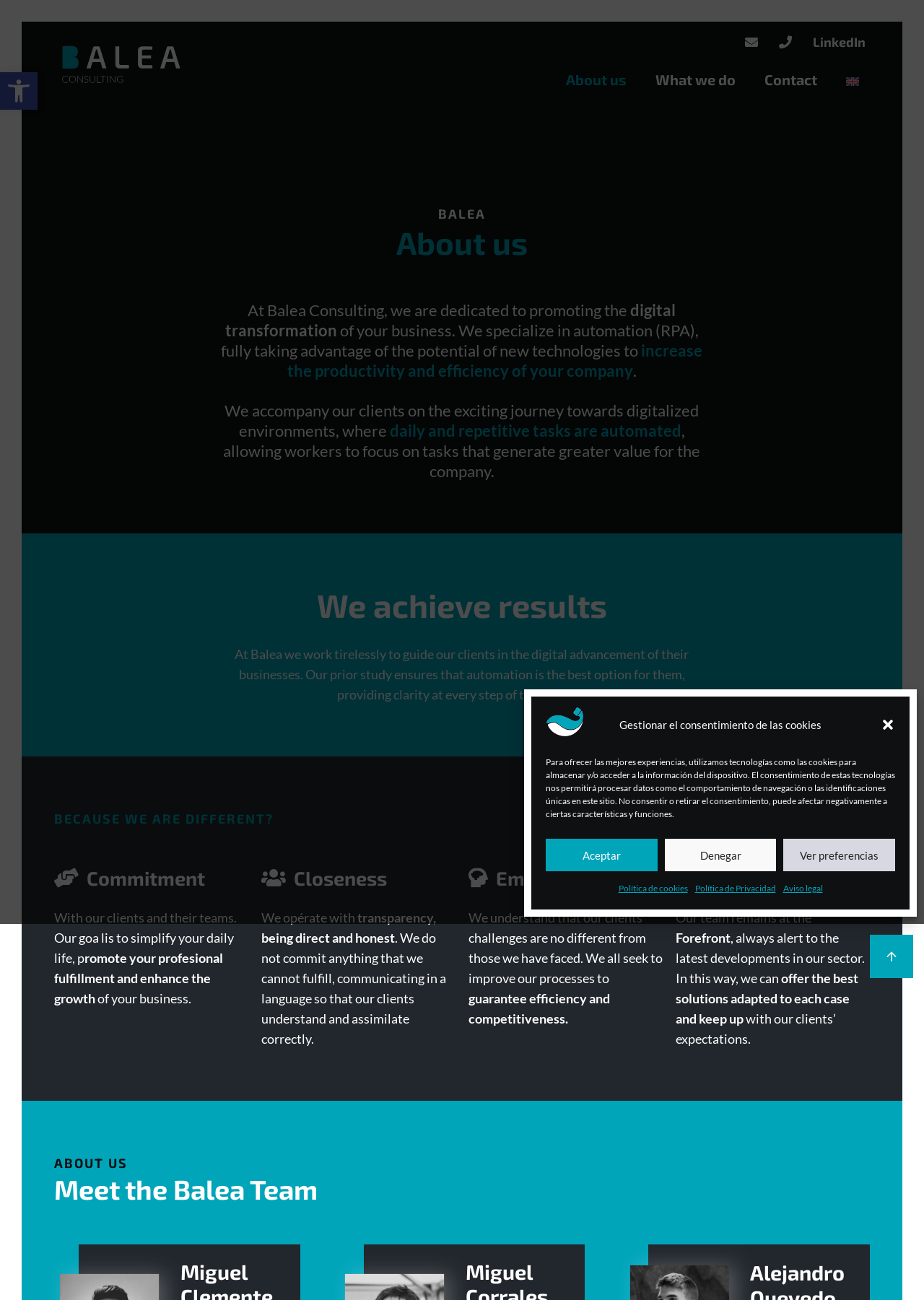What values does the company emphasize?
Based on the screenshot, respond with a single word or phrase.

Commitment, Closeness, Empathy, Innovation